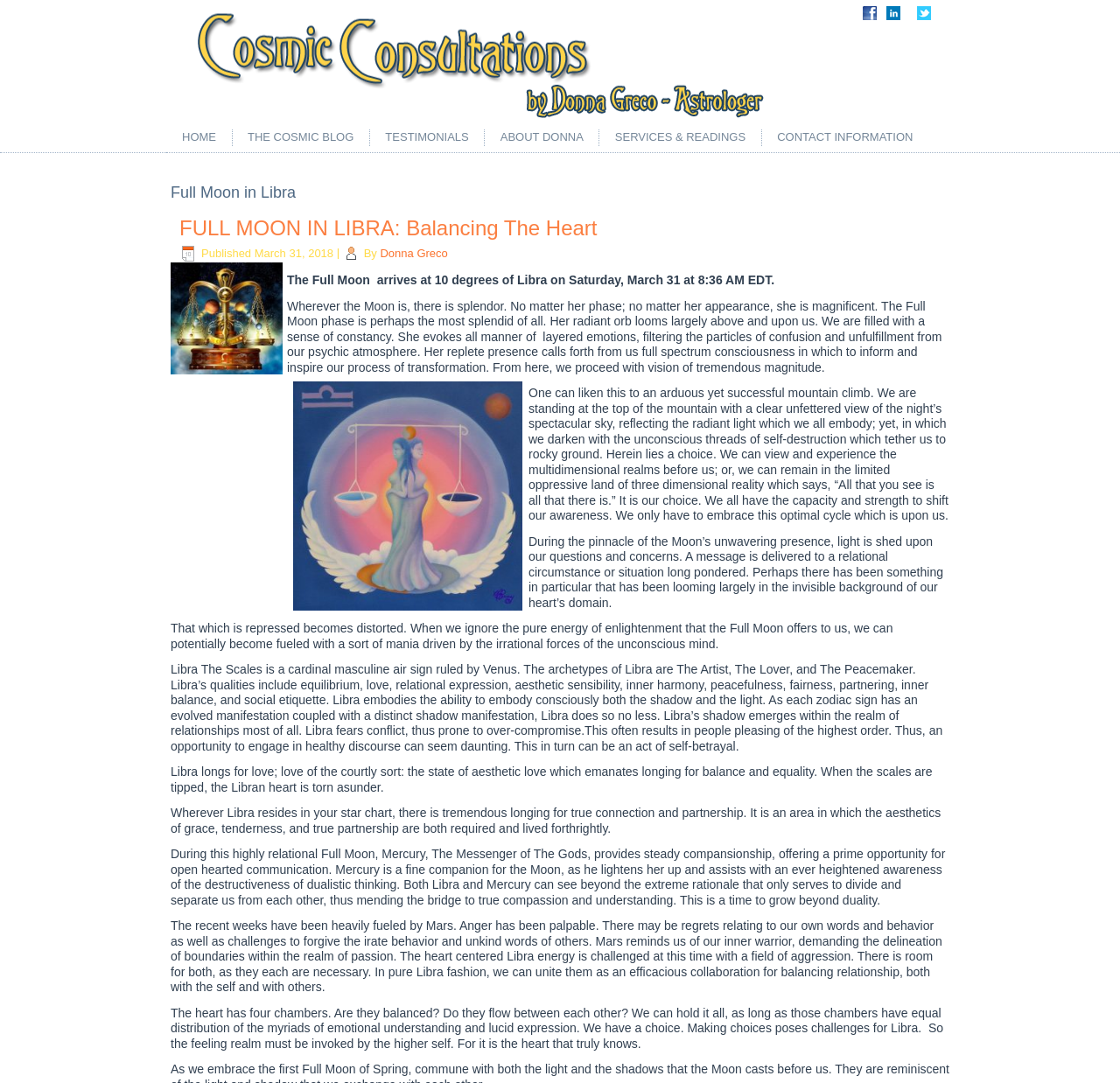Answer the question below using just one word or a short phrase: 
What is the date of the current article?

March 31, 2018